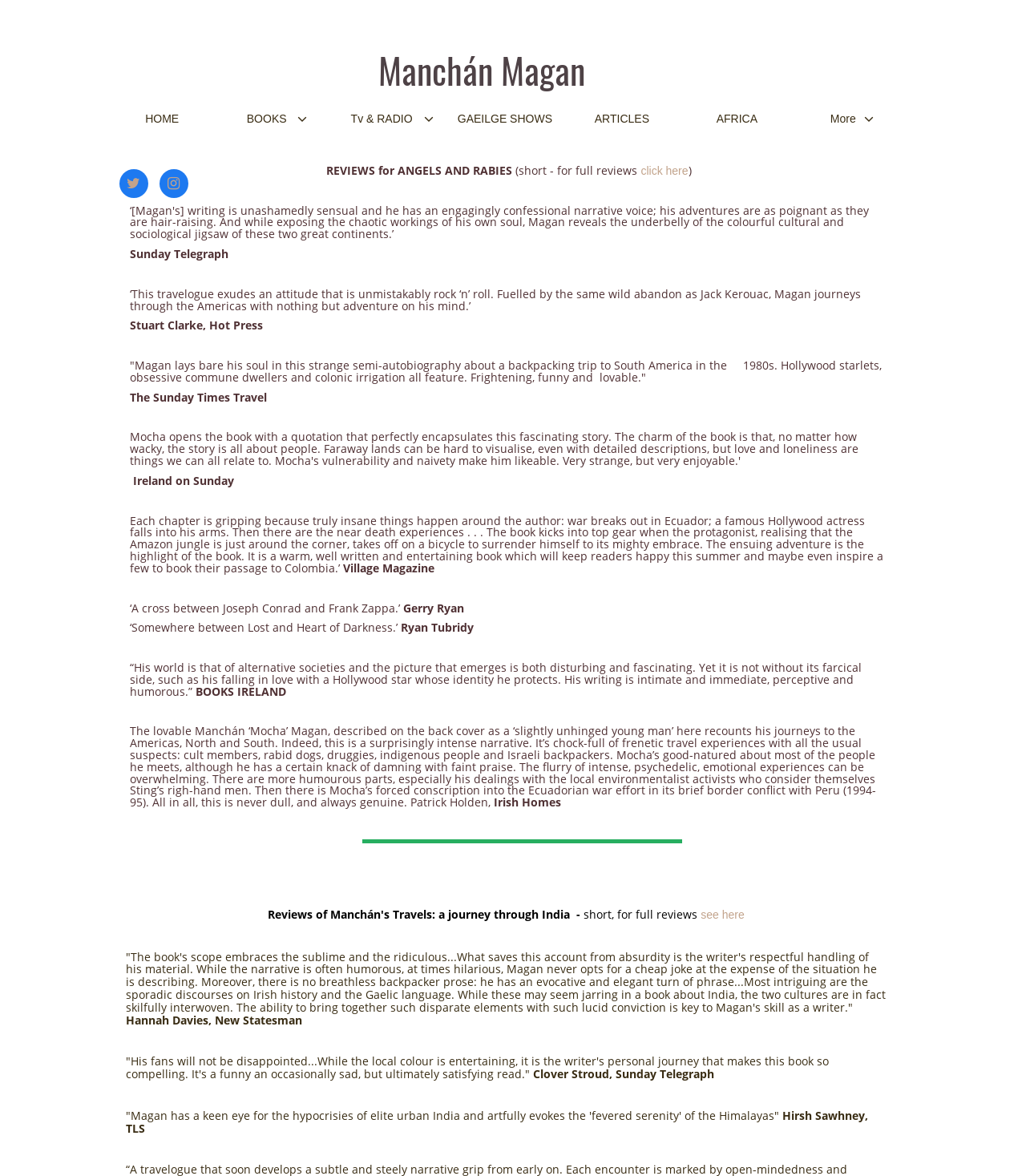Determine the bounding box coordinates of the clickable area required to perform the following instruction: "Click on click here". The coordinates should be represented as four float numbers between 0 and 1: [left, top, right, bottom].

[0.625, 0.14, 0.671, 0.151]